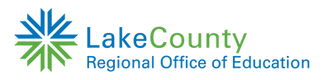What is the office's commitment?
Answer the question based on the image using a single word or a brief phrase.

Supporting educational initiatives